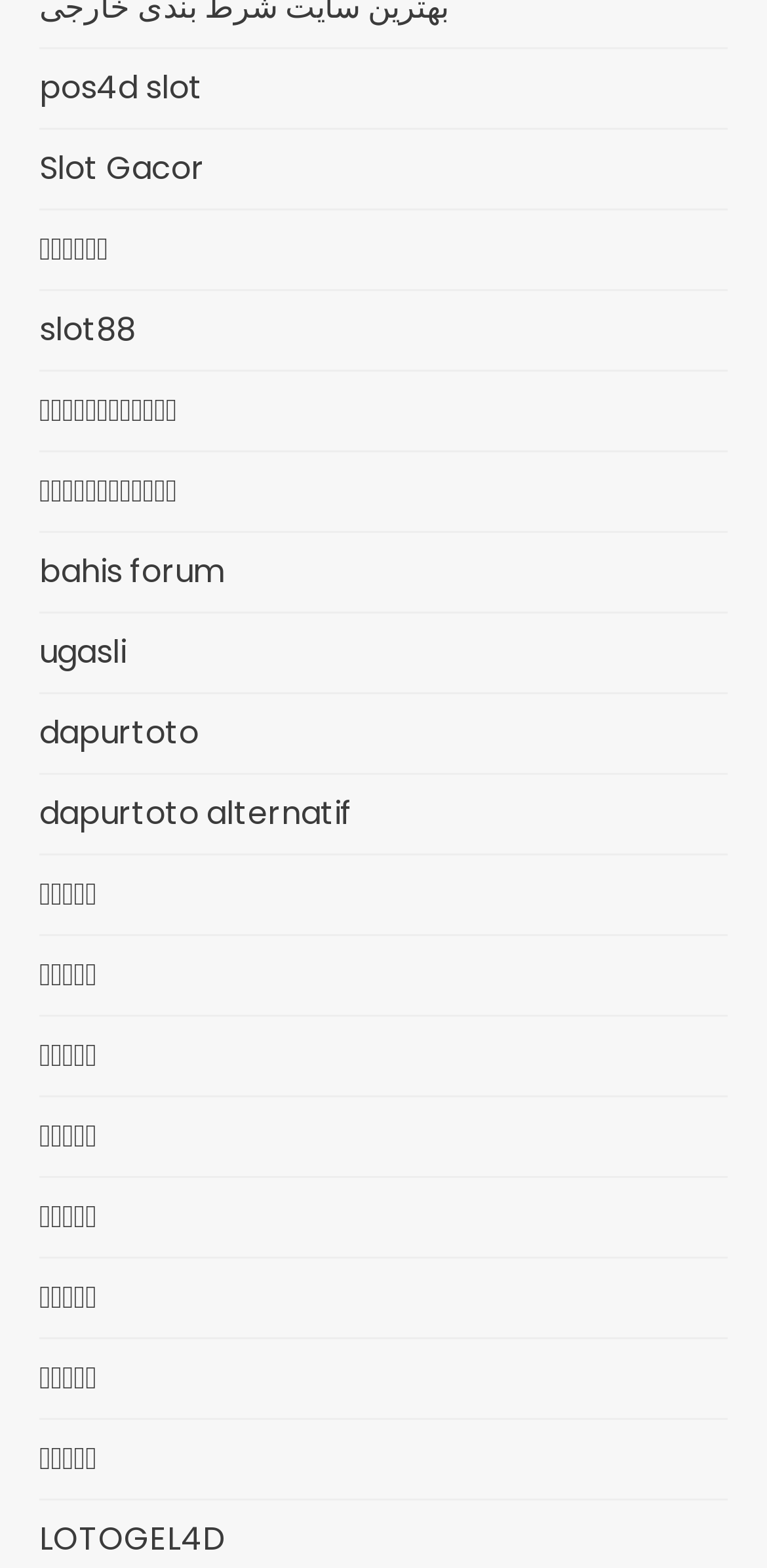Provide a one-word or short-phrase answer to the question:
How many links are on the webpage?

27